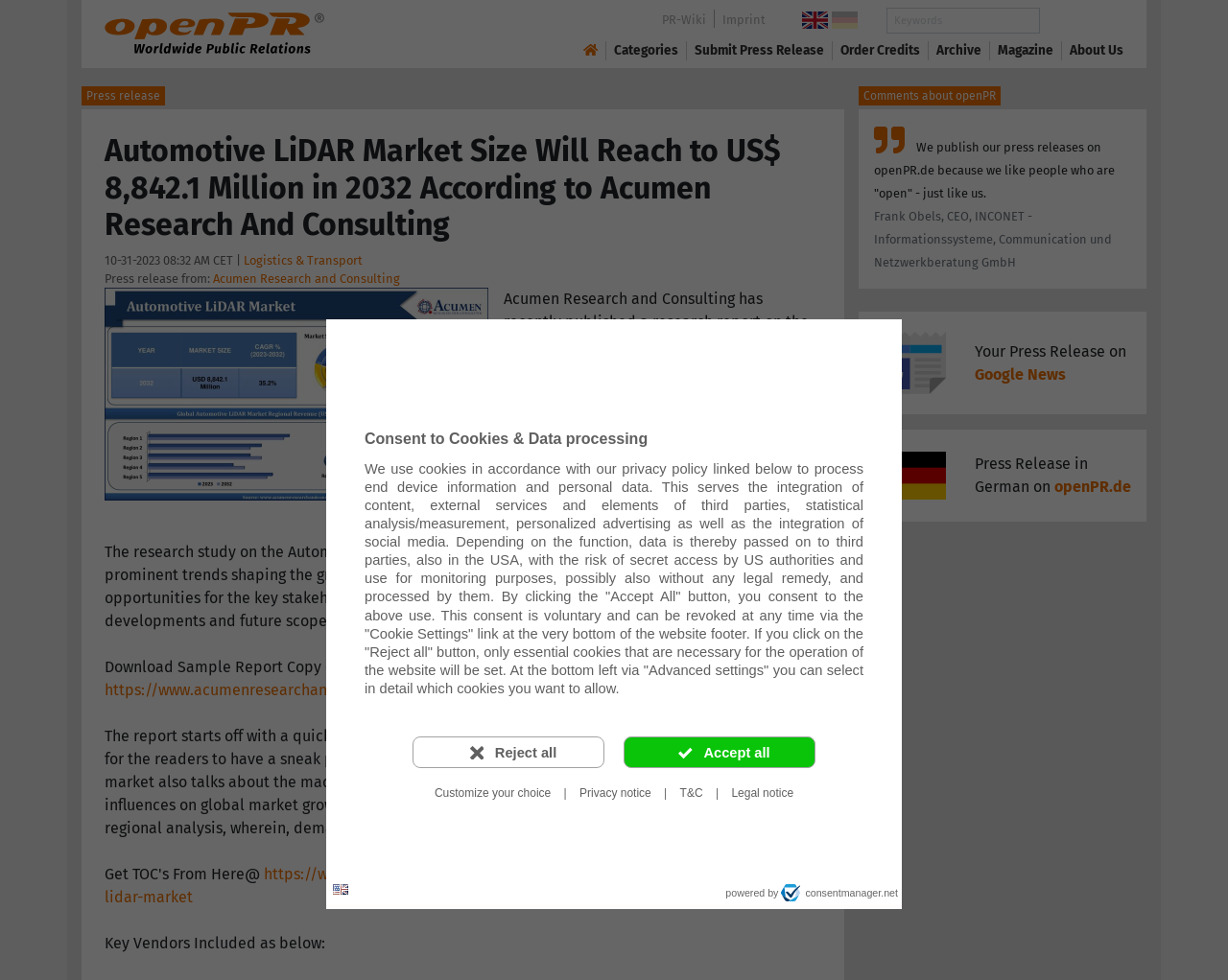Please find and provide the title of the webpage.

Automotive LiDAR Market Size Will Reach to US$ 8,842.1 Million in 2032 According to Acumen Research And Consulting